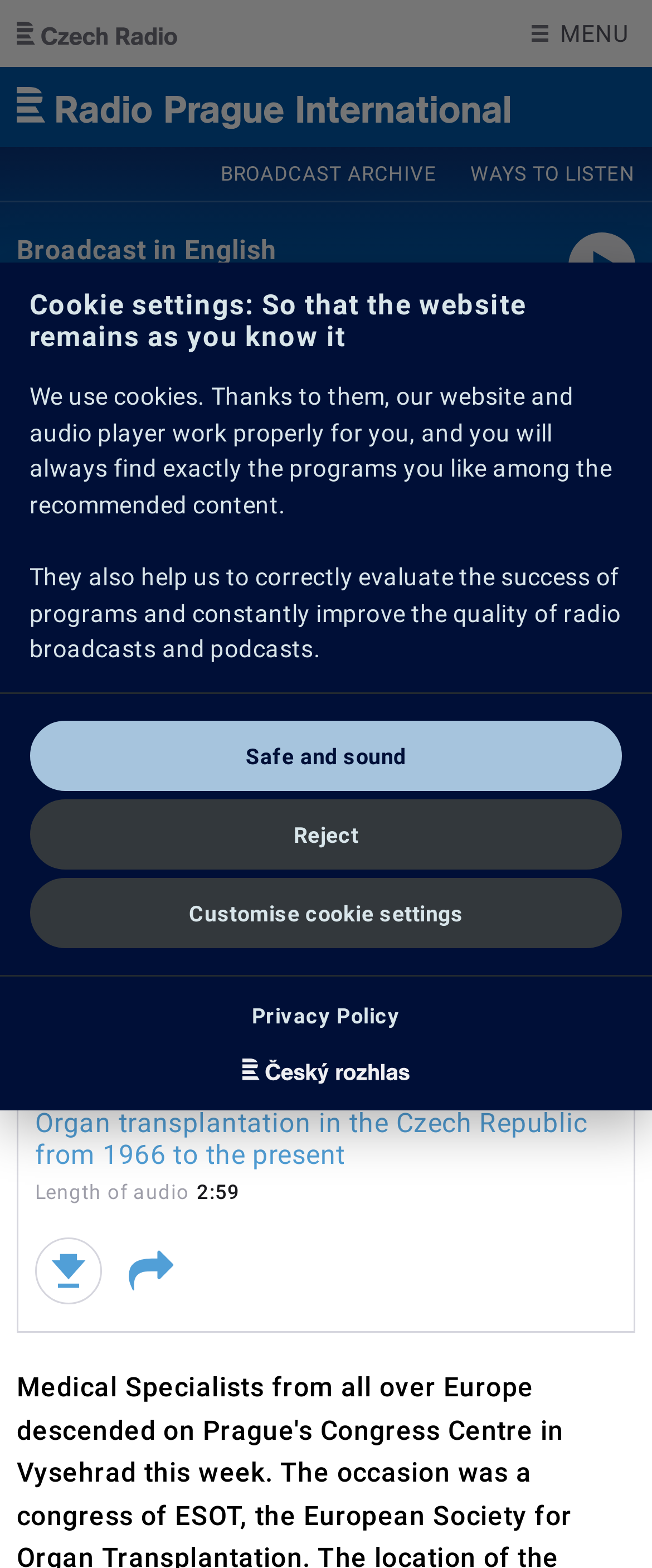What is the date of the news article?
Provide a detailed and well-explained answer to the question.

I found the date of the news article by looking at the StaticText element with the text '10/03/2007' located below the heading 'Organ transplantation in the Czech Republic from 1966 to the present'.